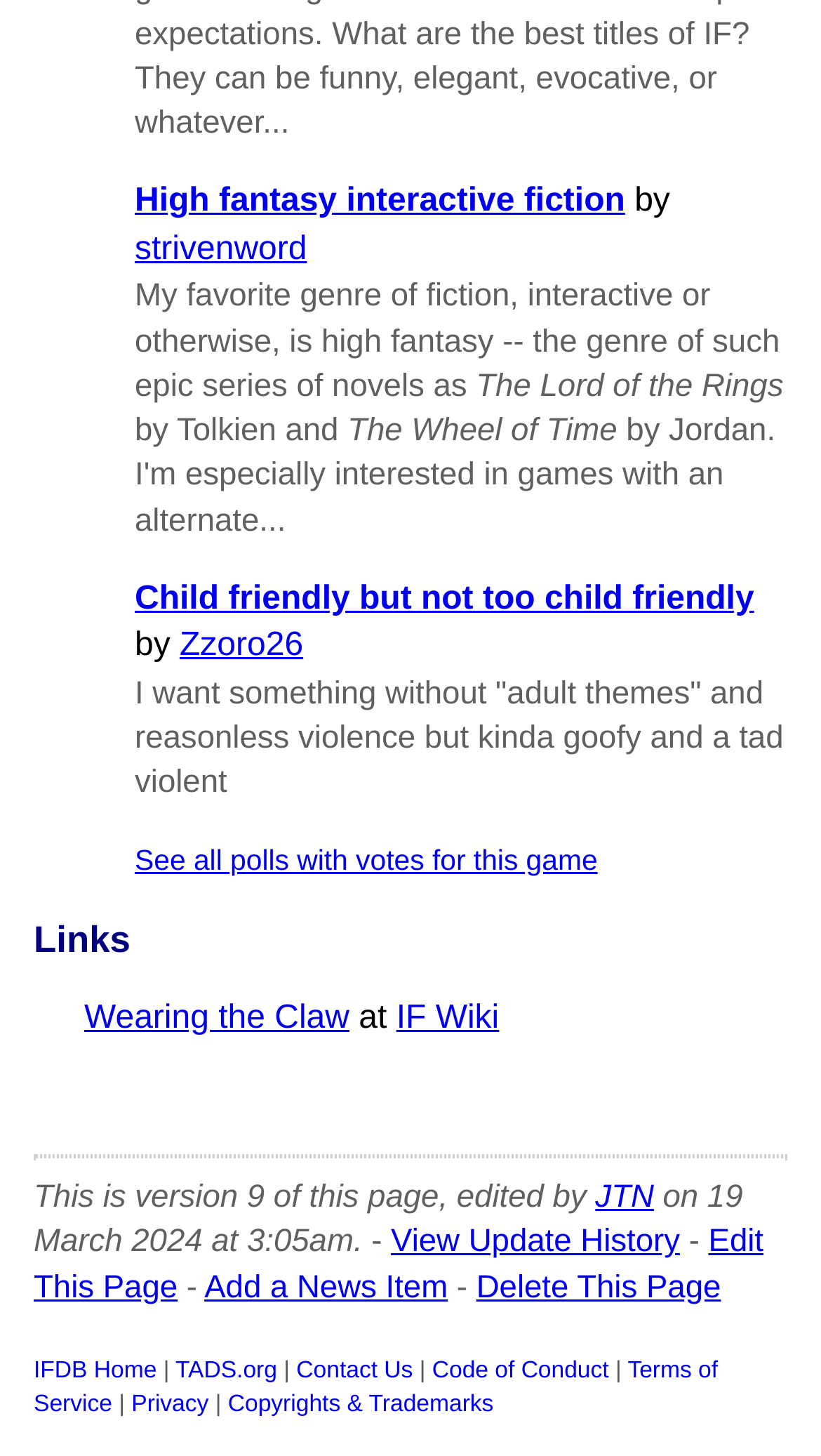Who edited this page?
Please provide a single word or phrase based on the screenshot.

JTN